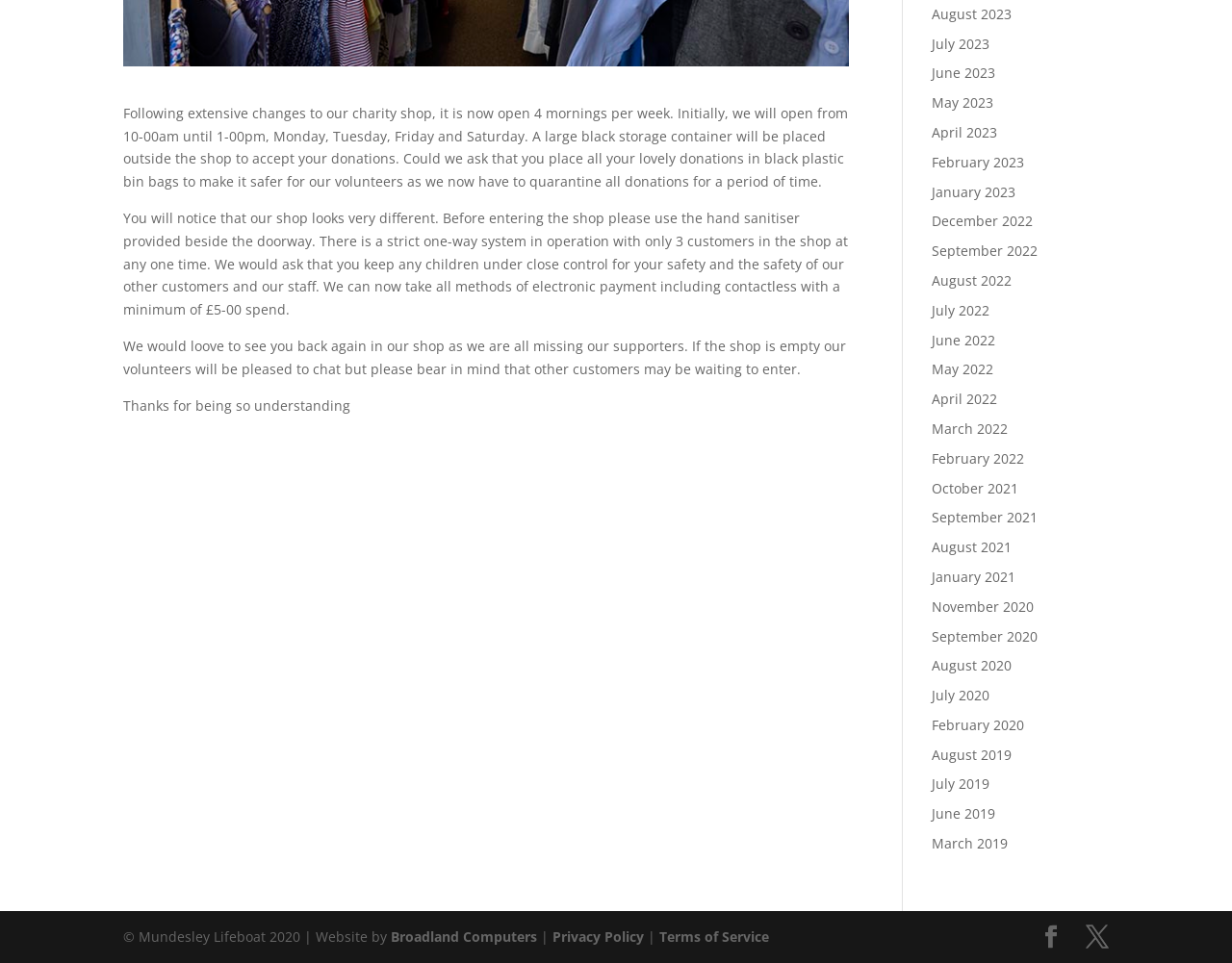Extract the bounding box coordinates of the UI element described: "Terms of Service". Provide the coordinates in the format [left, top, right, bottom] with values ranging from 0 to 1.

[0.535, 0.963, 0.624, 0.982]